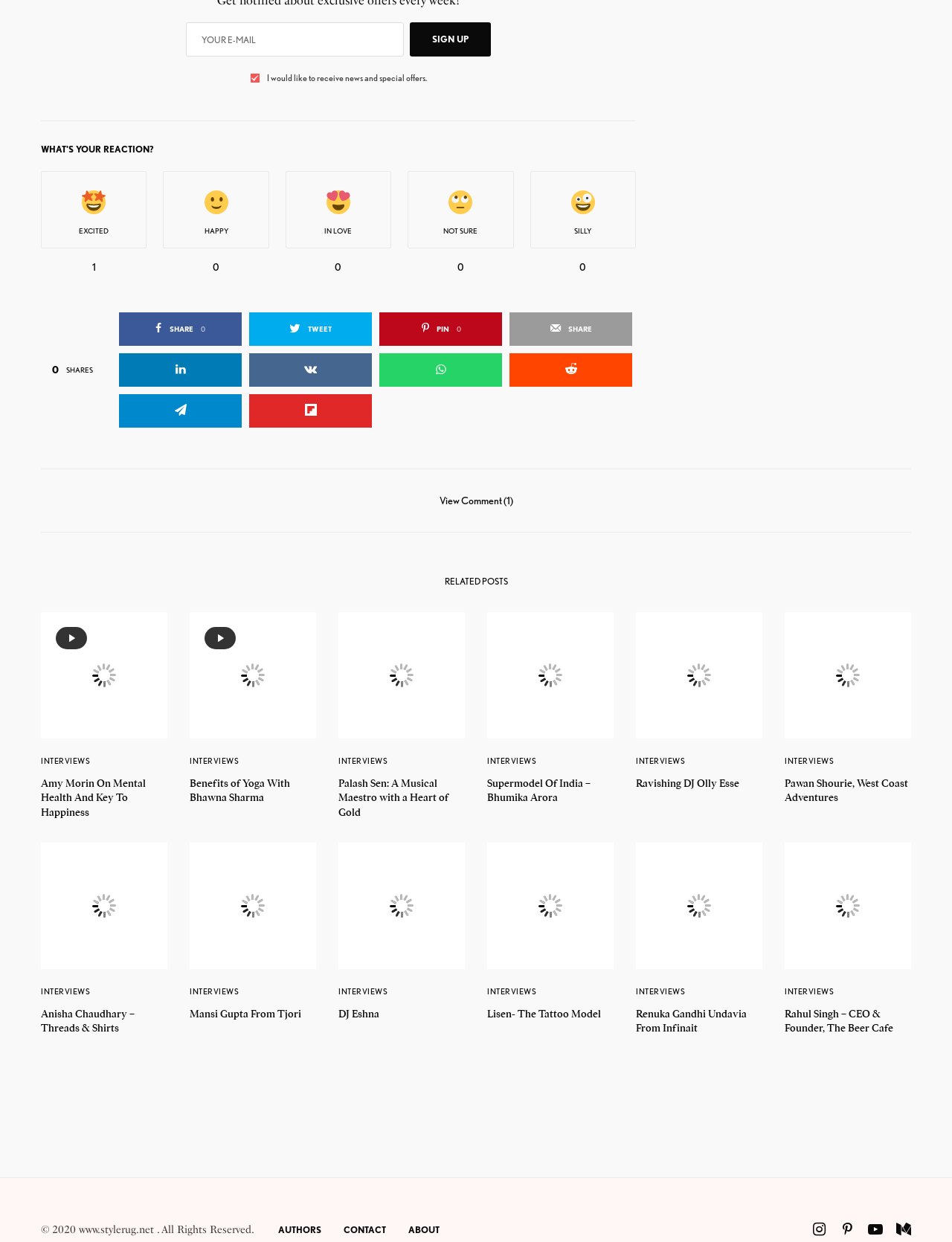Determine the bounding box coordinates for the clickable element required to fulfill the instruction: "Share on social media". Provide the coordinates as four float numbers between 0 and 1, i.e., [left, top, right, bottom].

[0.125, 0.251, 0.254, 0.278]